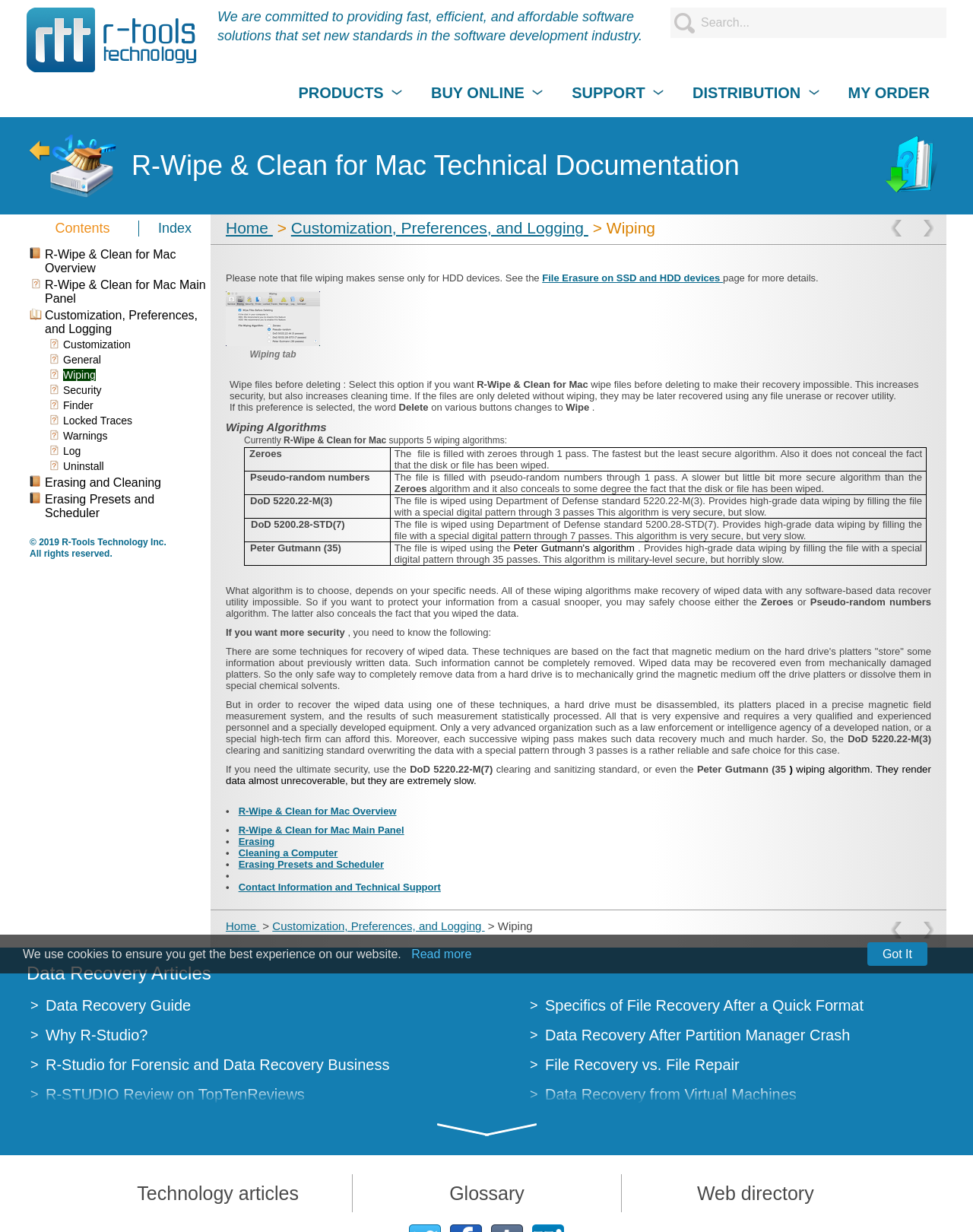Locate the bounding box coordinates of the area to click to fulfill this instruction: "Read recent post 'need to double check my mandarin translation?'". The bounding box should be presented as four float numbers between 0 and 1, in the order [left, top, right, bottom].

None